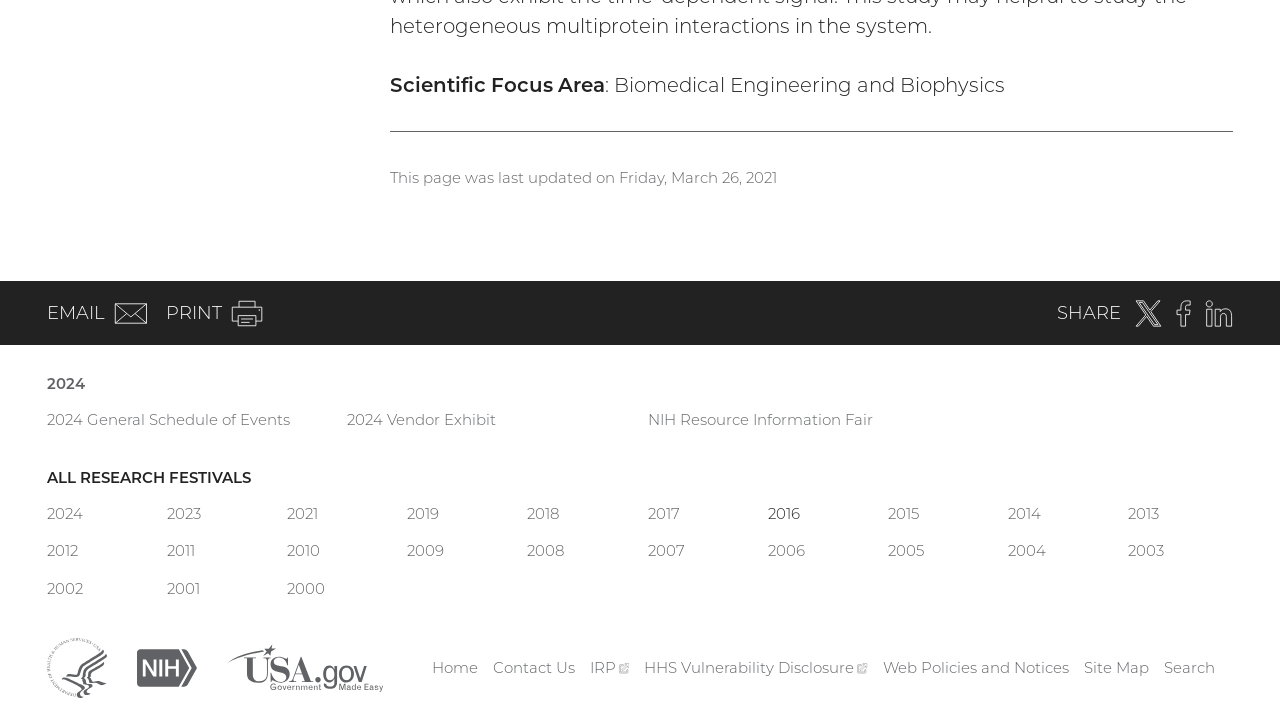Please answer the following query using a single word or phrase: 
How many external links are listed in the footer section?

4